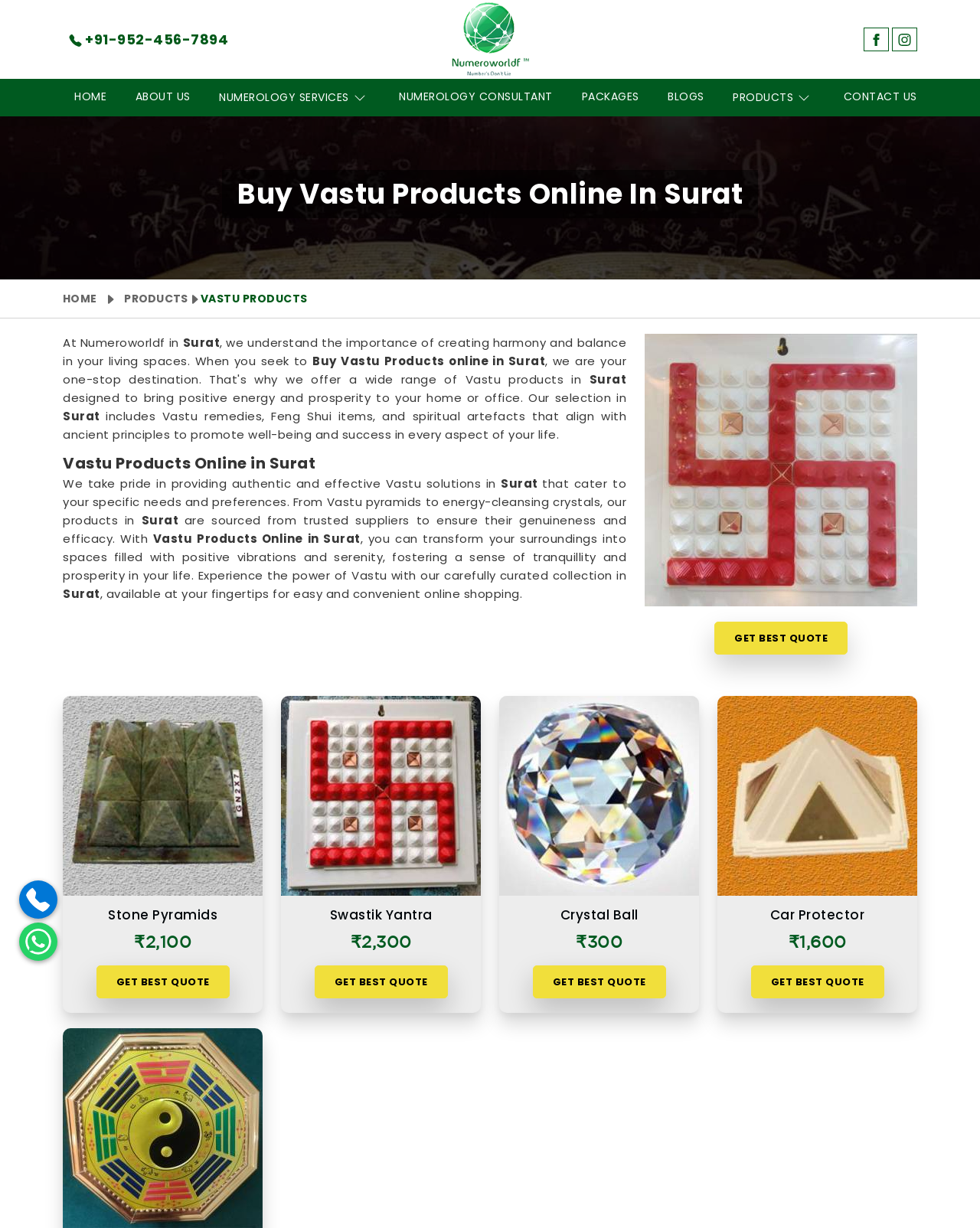Provide the bounding box coordinates for the UI element that is described by this text: "Get Best Quote". The coordinates should be in the form of four float numbers between 0 and 1: [left, top, right, bottom].

[0.321, 0.786, 0.457, 0.813]